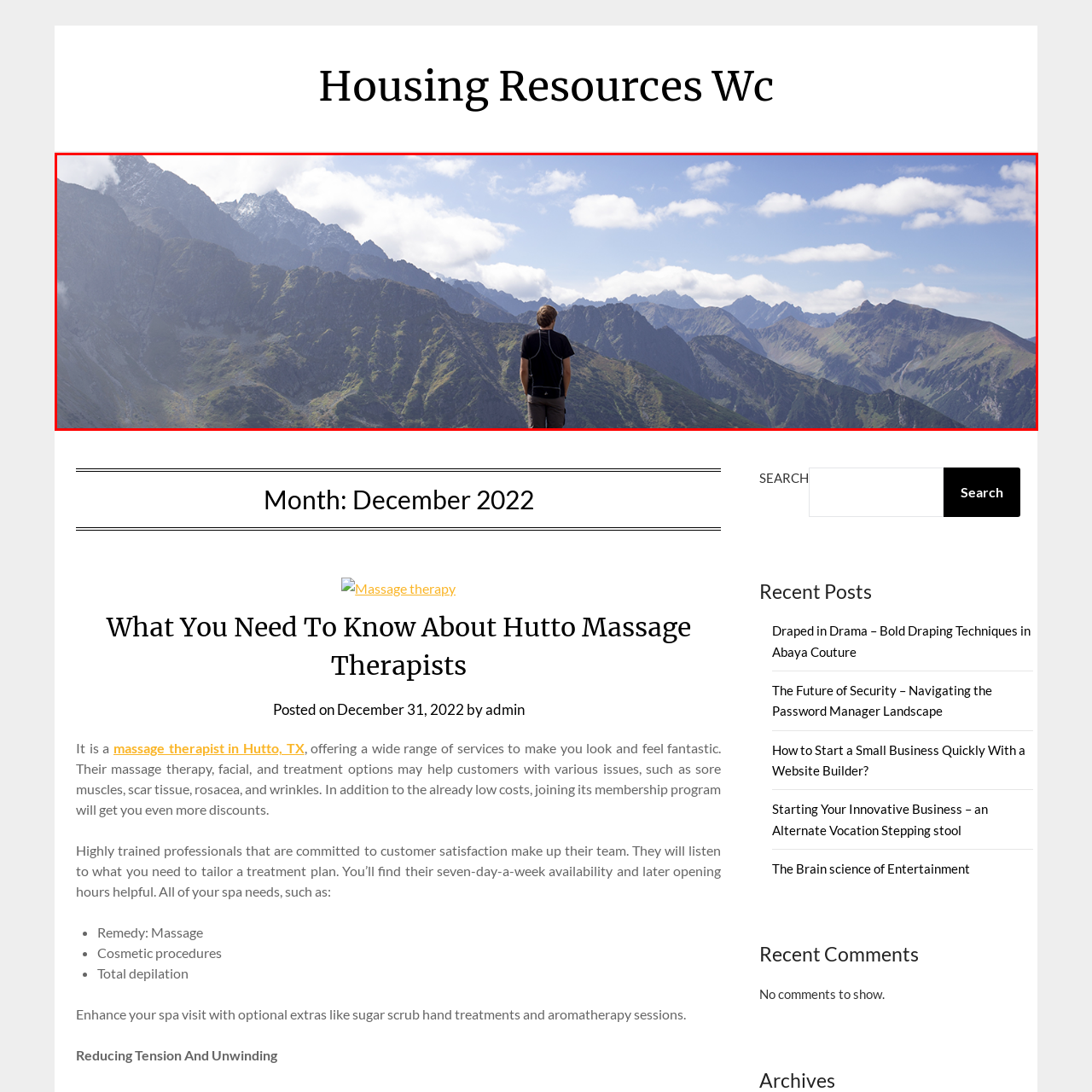What is on top of the mountains?
Consider the portion of the image within the red bounding box and answer the question as detailed as possible, referencing the visible details.

The mountains have snow-capped peaks, which hints at their height and beauty, suggesting that the mountains are tall and majestic, and the snow adds to their aesthetic appeal.